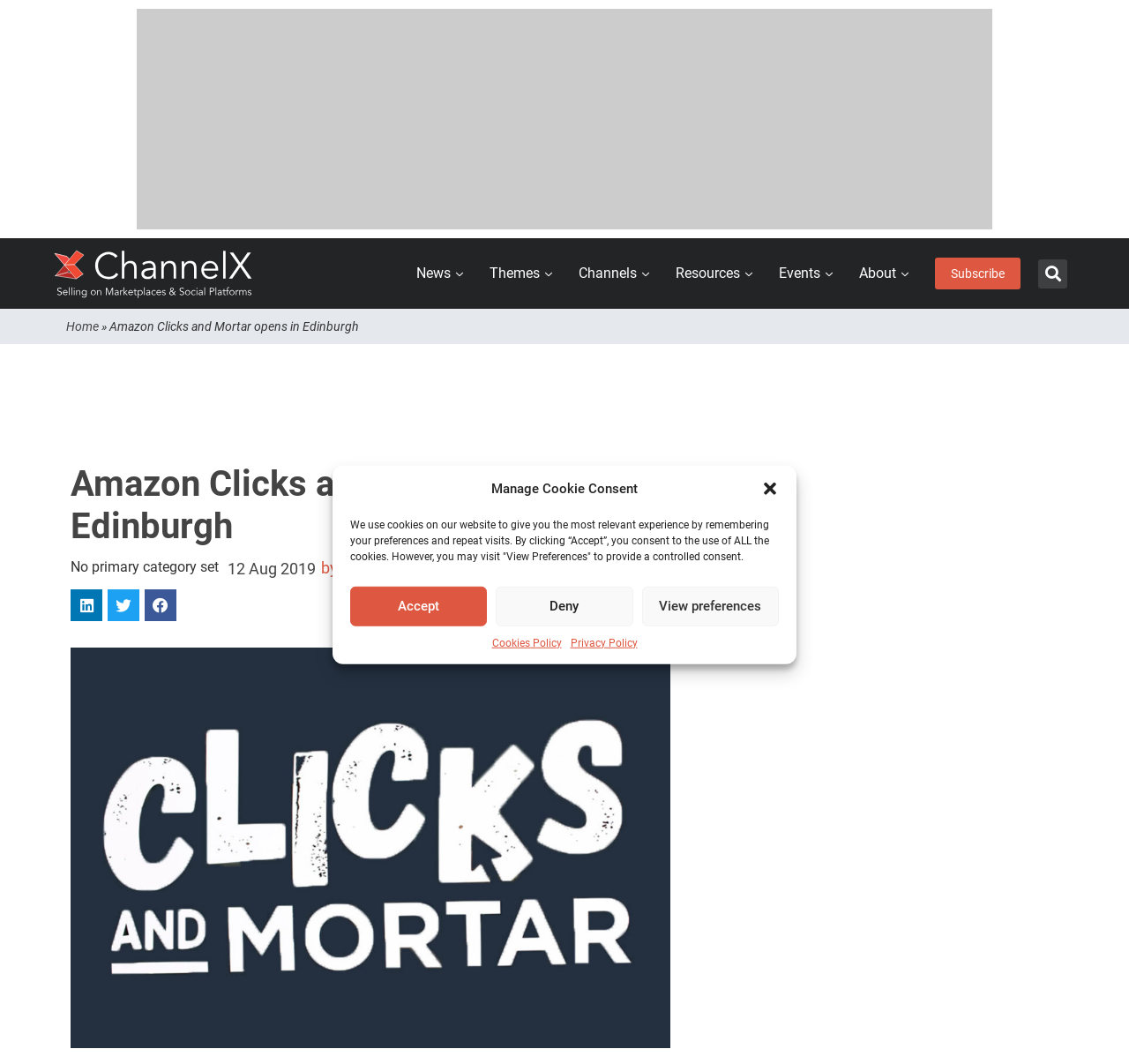Please identify the bounding box coordinates of the clickable area that will fulfill the following instruction: "Share on LinkedIn". The coordinates should be in the format of four float numbers between 0 and 1, i.e., [left, top, right, bottom].

[0.062, 0.554, 0.091, 0.584]